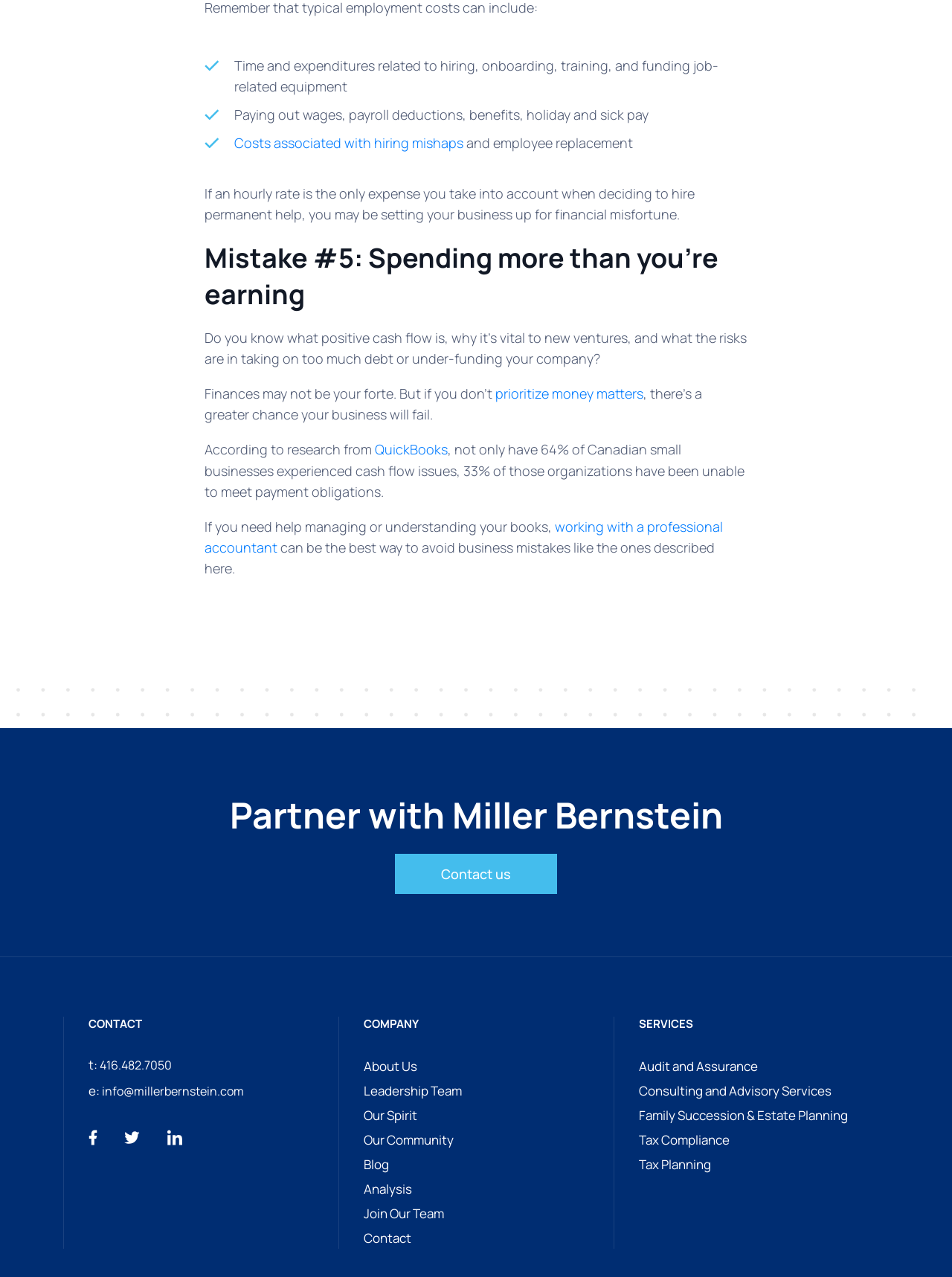Locate the bounding box coordinates of the element I should click to achieve the following instruction: "Contact Miller Bernstein".

[0.415, 0.668, 0.585, 0.7]